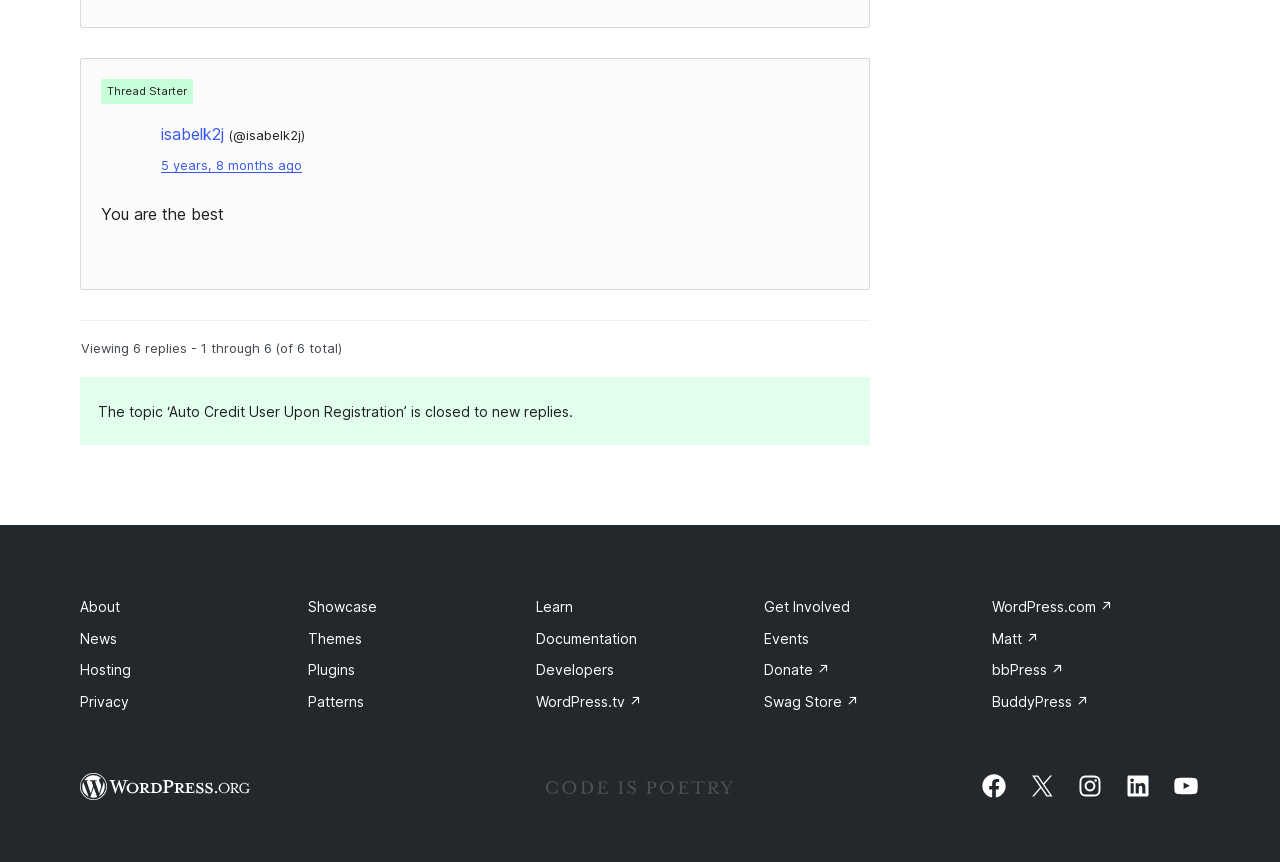Using the description: "Visit our Facebook page", determine the UI element's bounding box coordinates. Ensure the coordinates are in the format of four float numbers between 0 and 1, i.e., [left, top, right, bottom].

[0.766, 0.896, 0.788, 0.928]